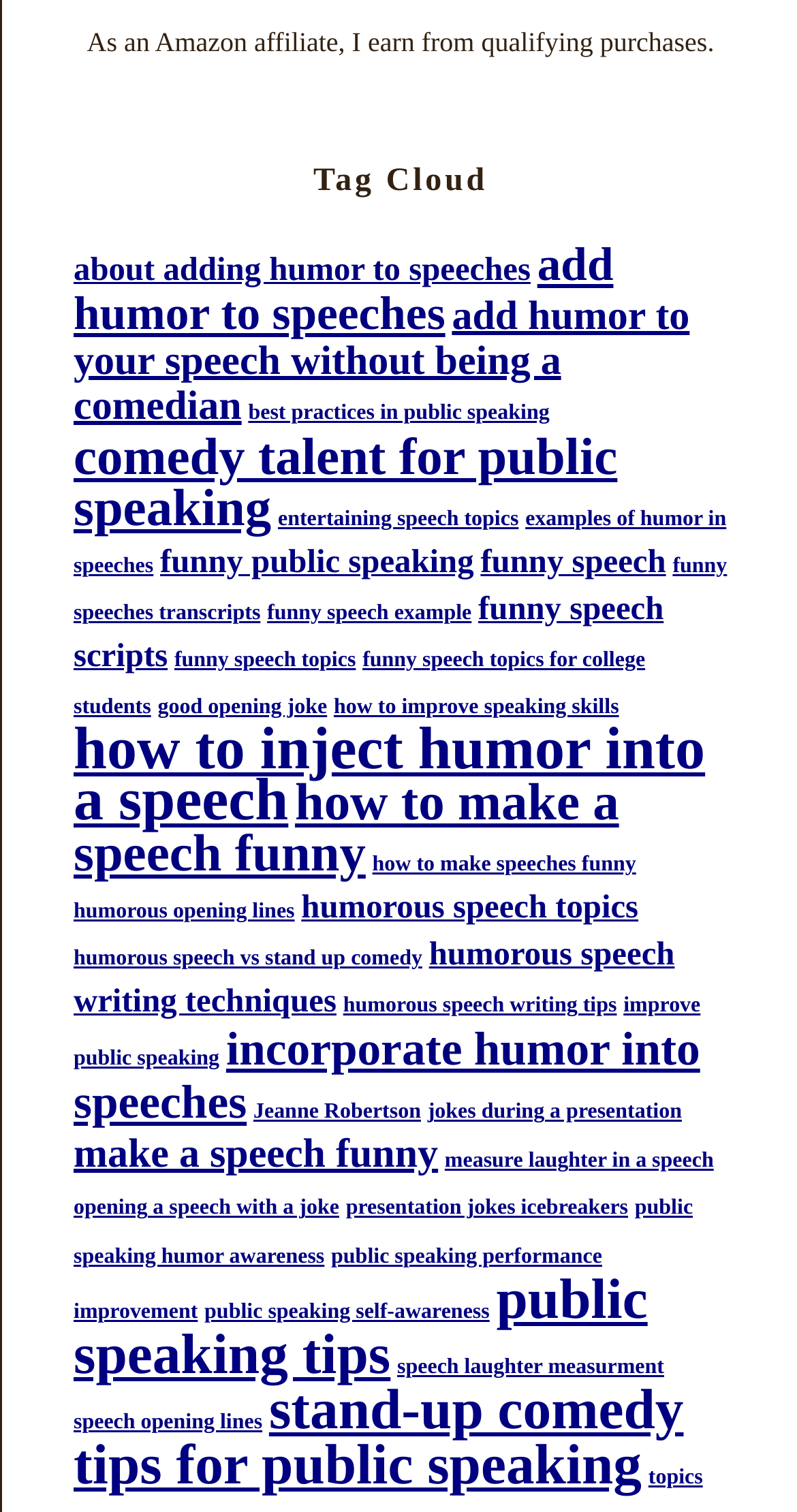Specify the bounding box coordinates of the element's region that should be clicked to achieve the following instruction: "view 'add humor to speeches'". The bounding box coordinates consist of four float numbers between 0 and 1, in the format [left, top, right, bottom].

[0.092, 0.156, 0.77, 0.224]